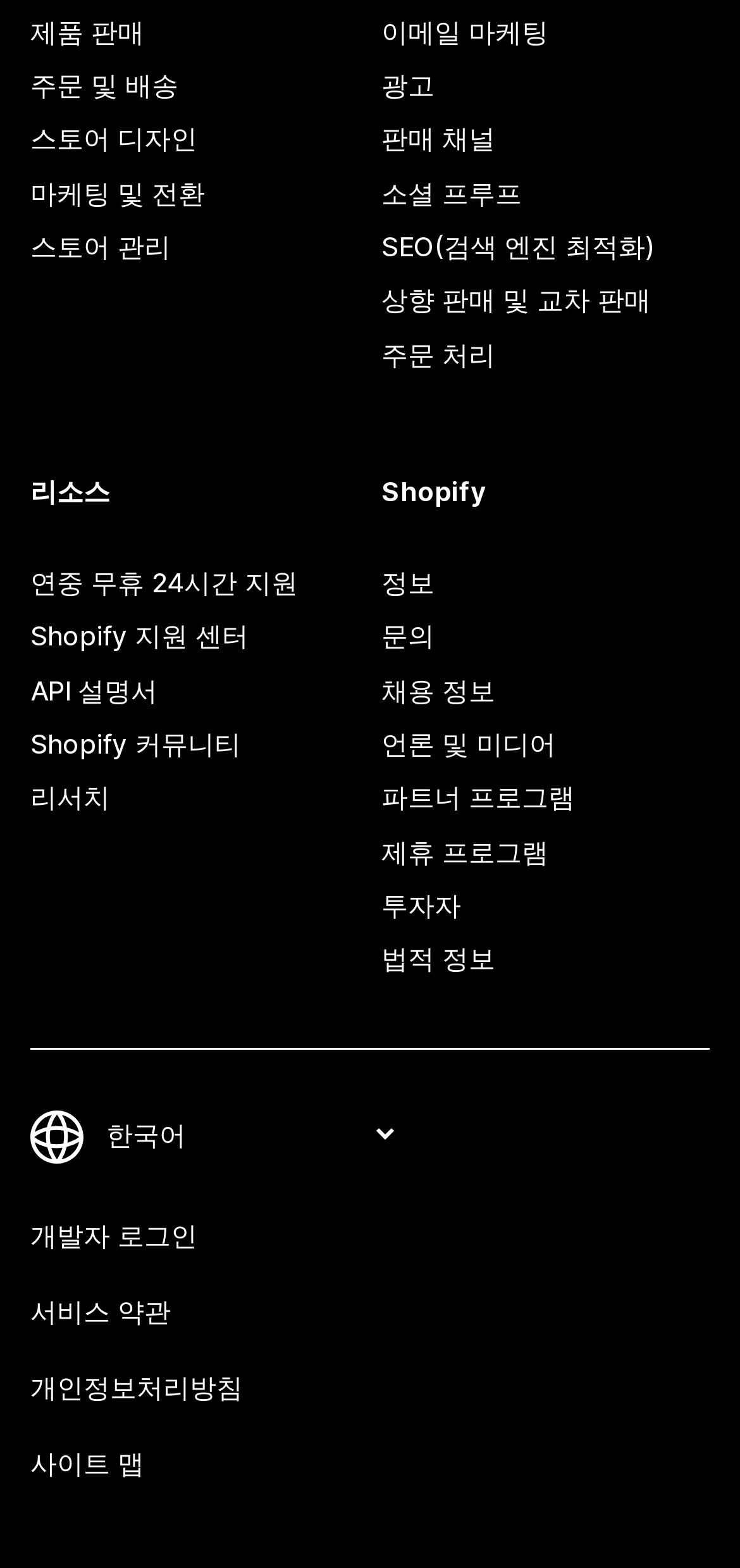Locate the bounding box coordinates of the area that needs to be clicked to fulfill the following instruction: "Change language". The coordinates should be in the format of four float numbers between 0 and 1, namely [left, top, right, bottom].

[0.133, 0.712, 0.541, 0.735]